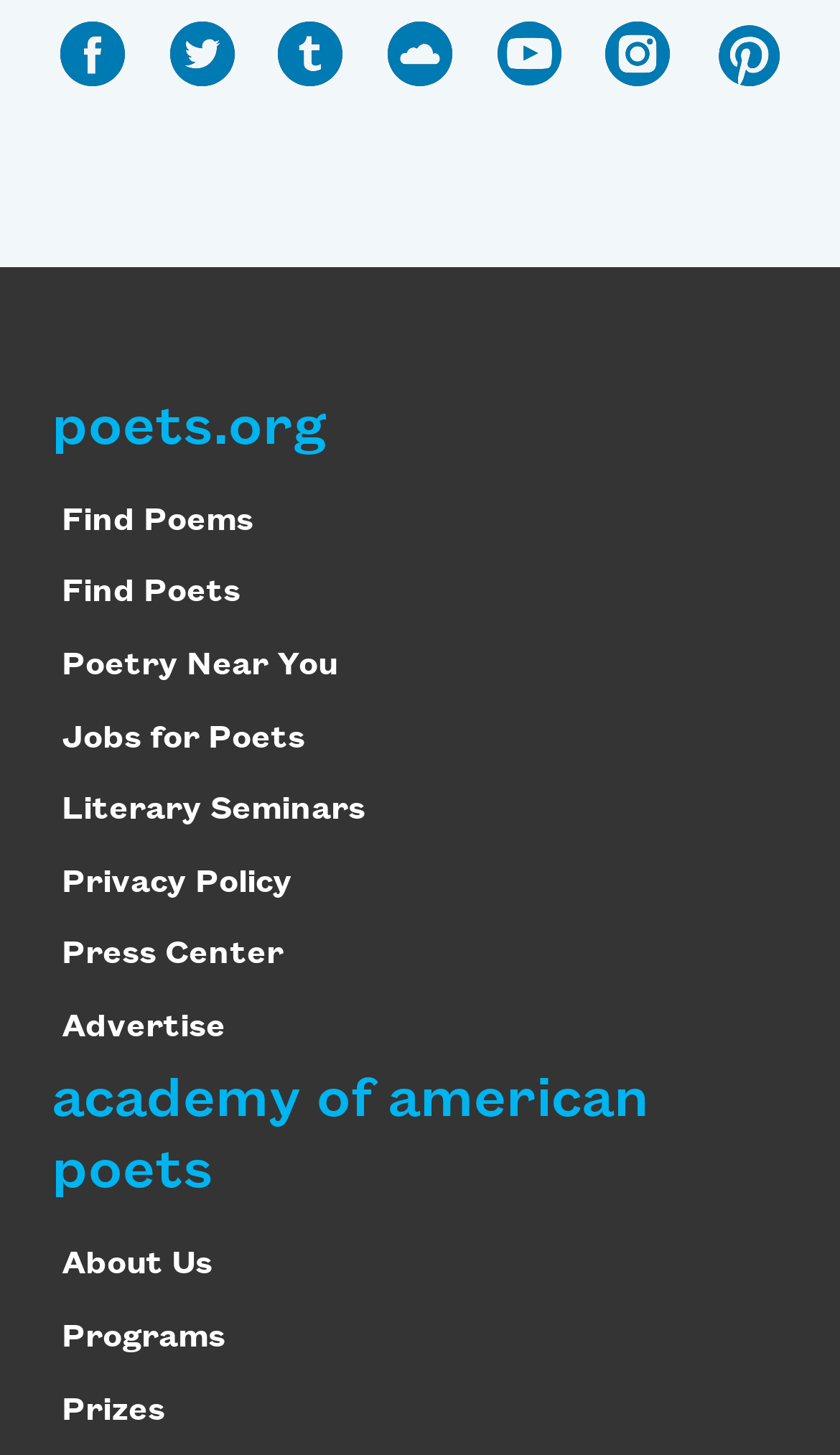Can you find the bounding box coordinates for the element to click on to achieve the instruction: "View About Us"?

[0.074, 0.858, 0.253, 0.882]